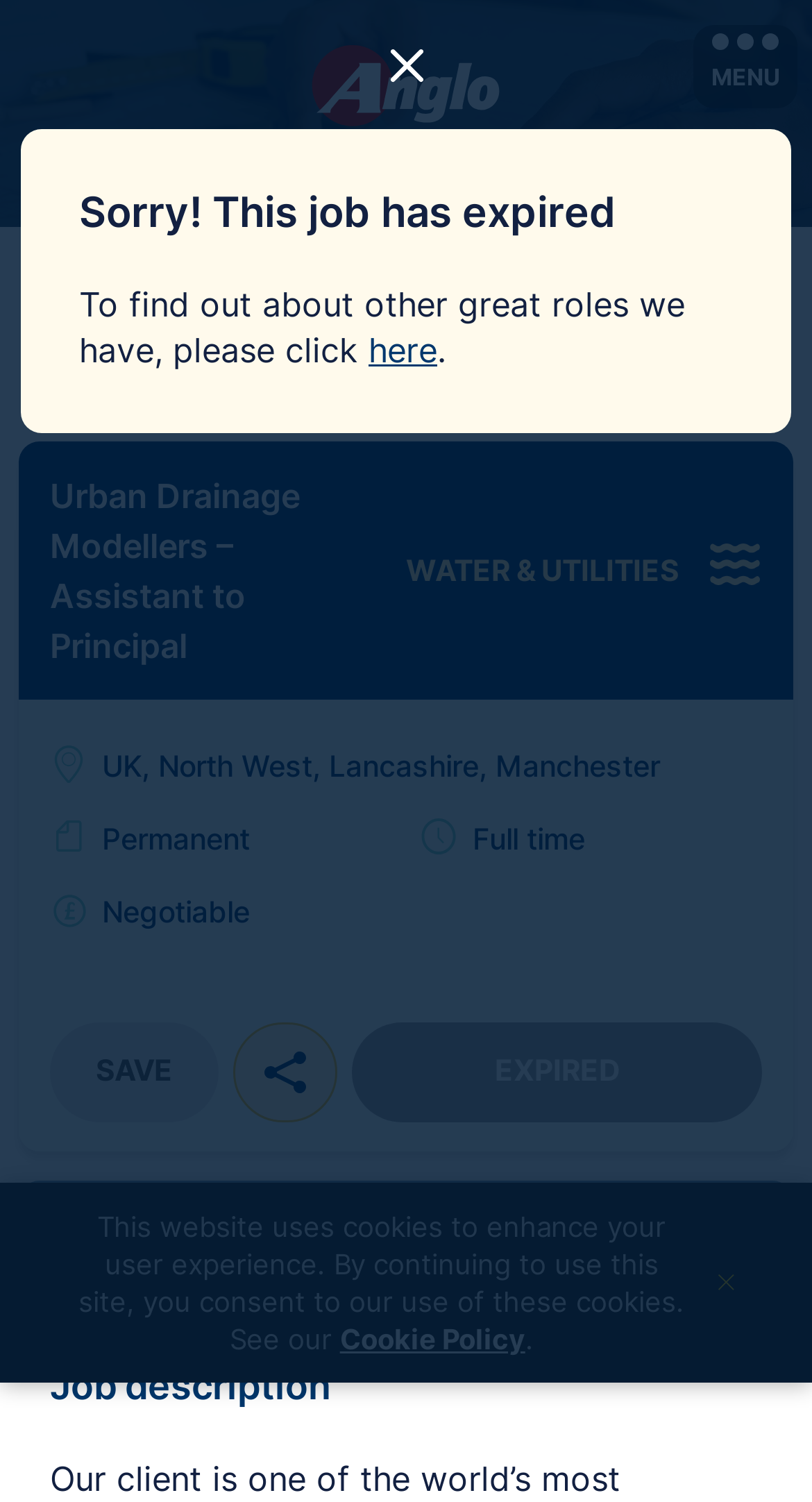Find the bounding box coordinates of the area to click in order to follow the instruction: "Click the 'Show main menu' button".

[0.854, 0.017, 0.982, 0.072]